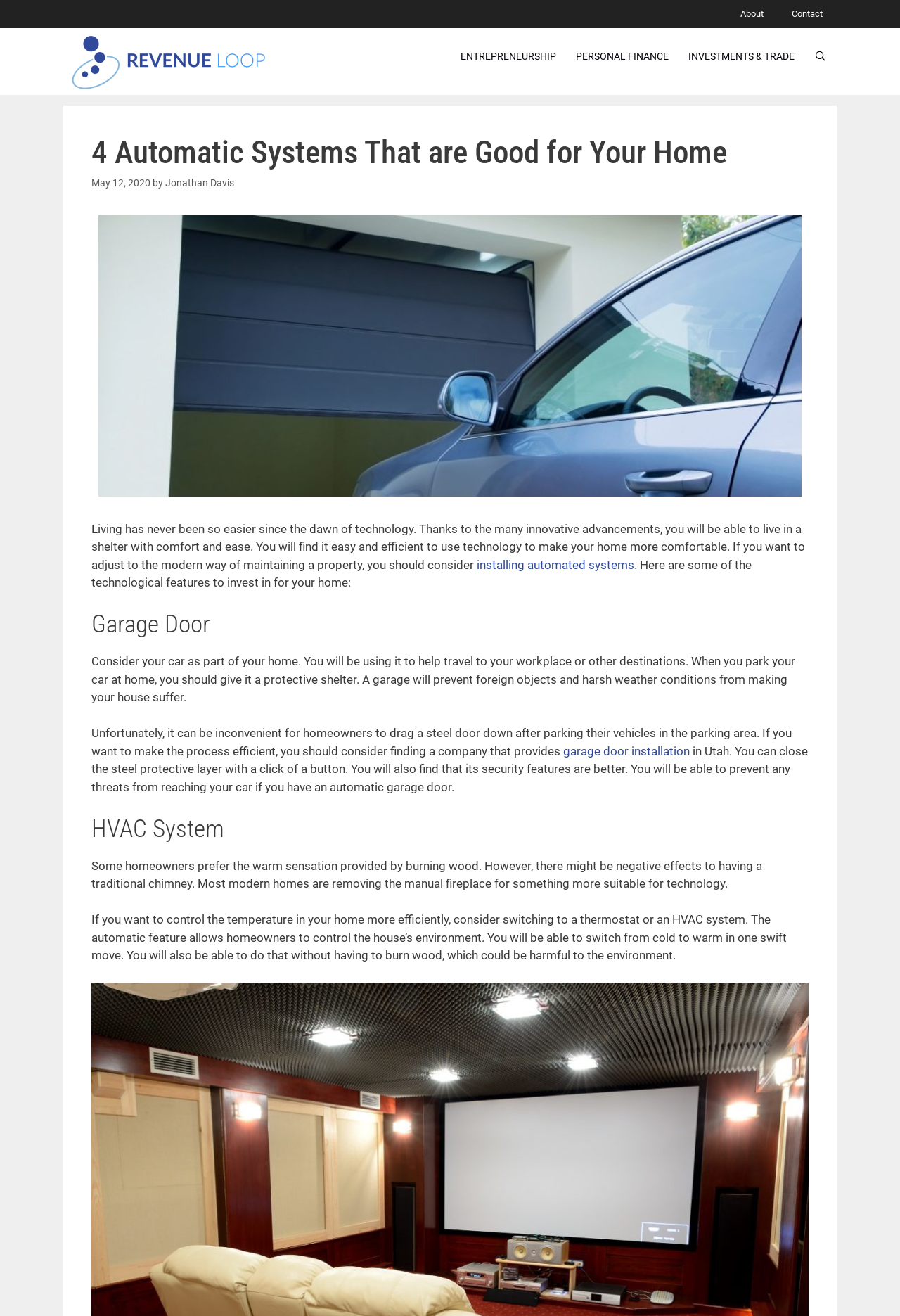Determine the bounding box coordinates of the area to click in order to meet this instruction: "Click on the 'Contact' link".

[0.864, 0.0, 0.93, 0.021]